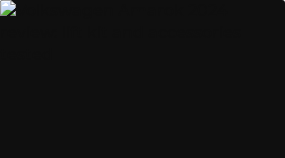Utilize the details in the image to give a detailed response to the question: How old is the review?

According to the caption, the review was published two days ago, indicating that the content is recent and reflects updates and insights into the 2024 Volkswagen Amarok model.